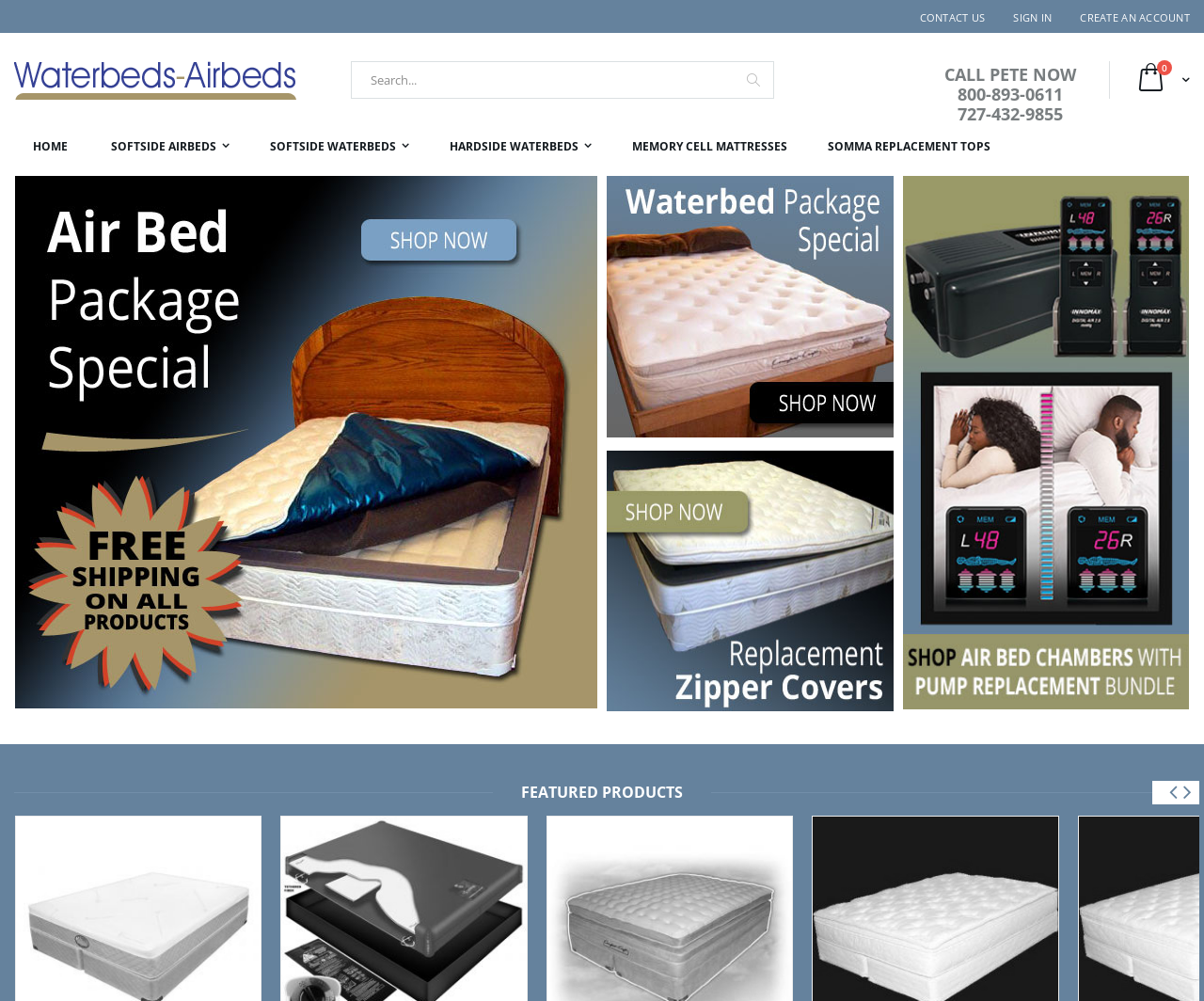How many items are in the cart?
Using the visual information from the image, give a one-word or short-phrase answer.

0